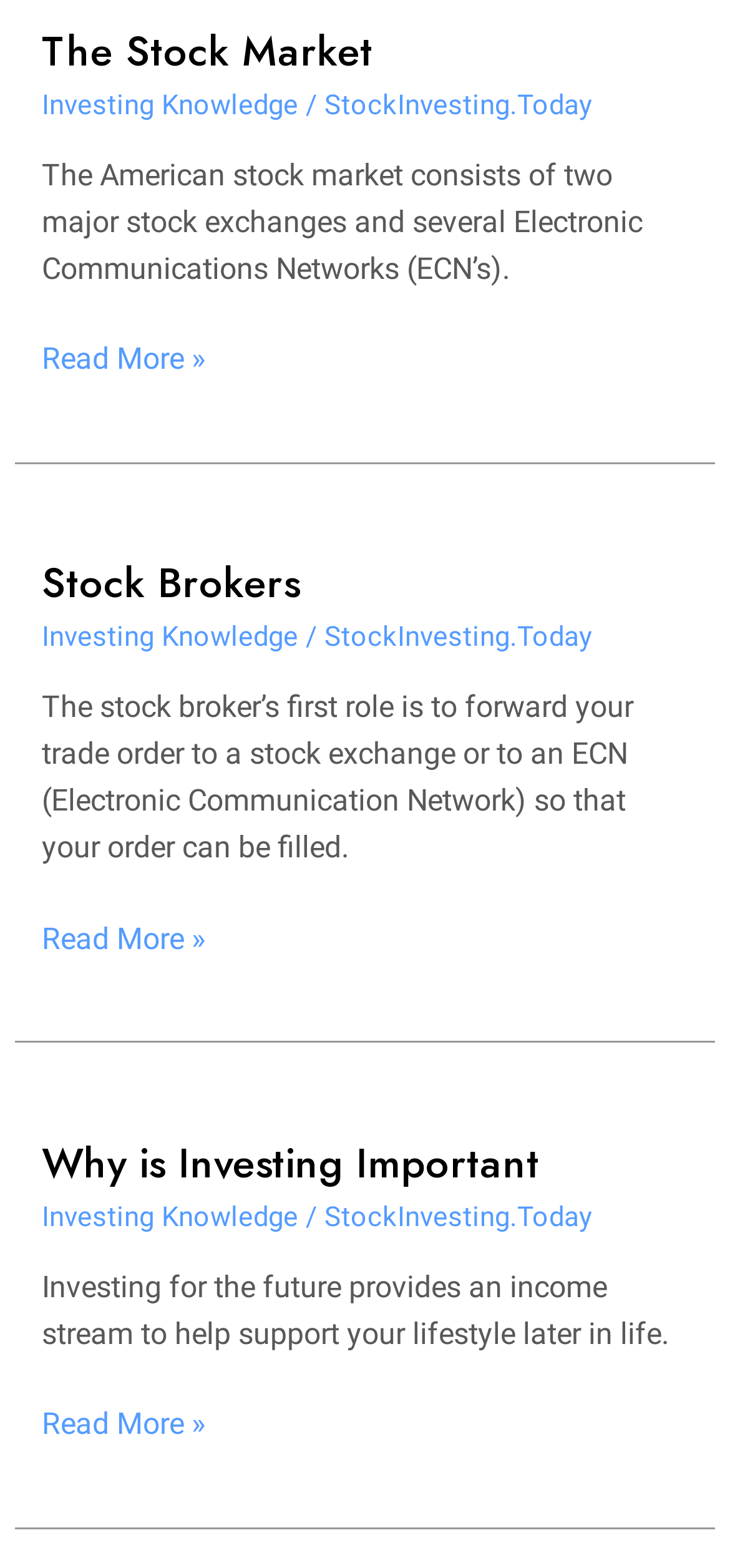Specify the bounding box coordinates of the area to click in order to execute this command: 'Learn about 'Why is Investing Important''. The coordinates should consist of four float numbers ranging from 0 to 1, and should be formatted as [left, top, right, bottom].

[0.058, 0.722, 0.74, 0.76]